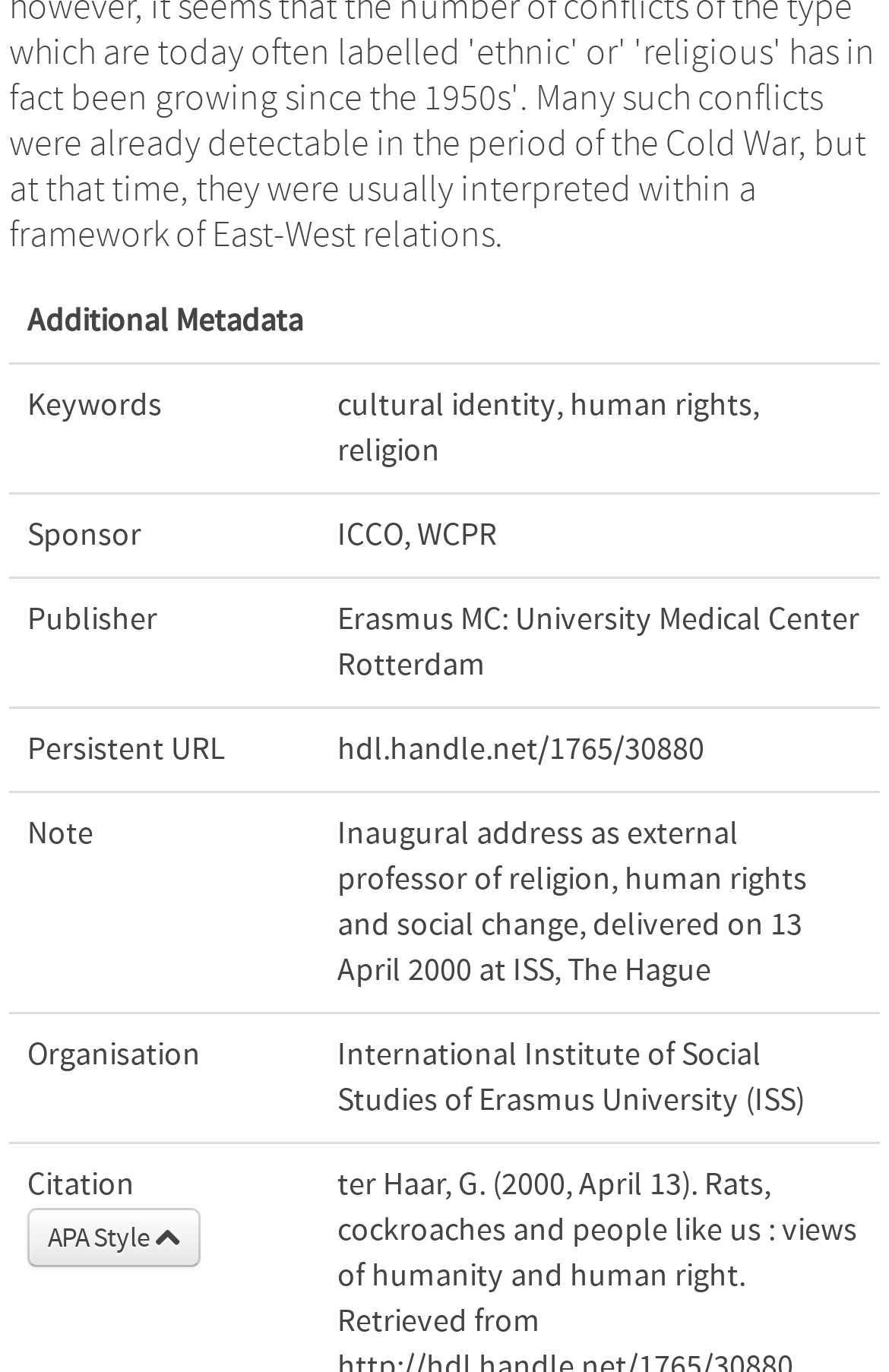What is the topic of the publication?
Provide an in-depth and detailed explanation in response to the question.

I examined the gridcell elements and found the 'Keywords' column with the value 'cultural identity, human rights, religion'.